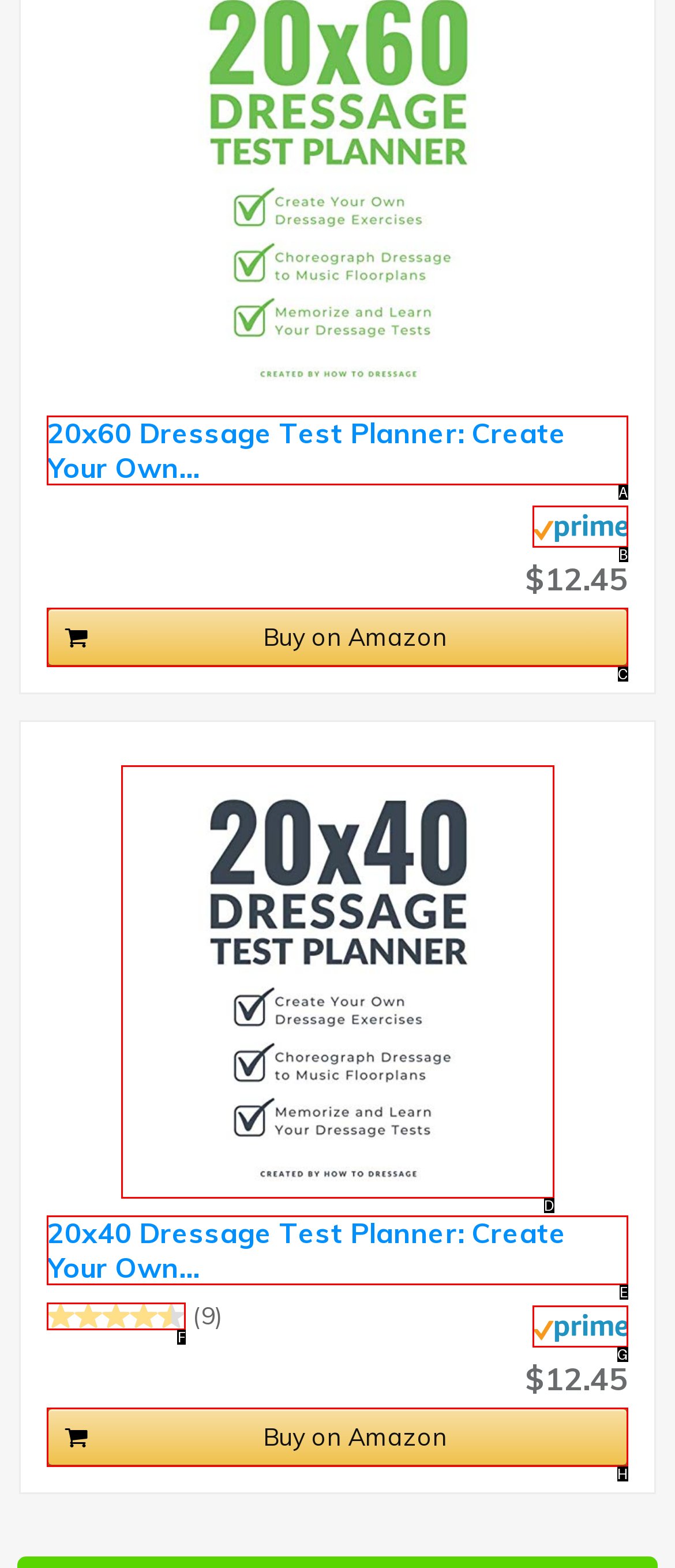Tell me which one HTML element you should click to complete the following task: Check reviews on Amazon
Answer with the option's letter from the given choices directly.

F